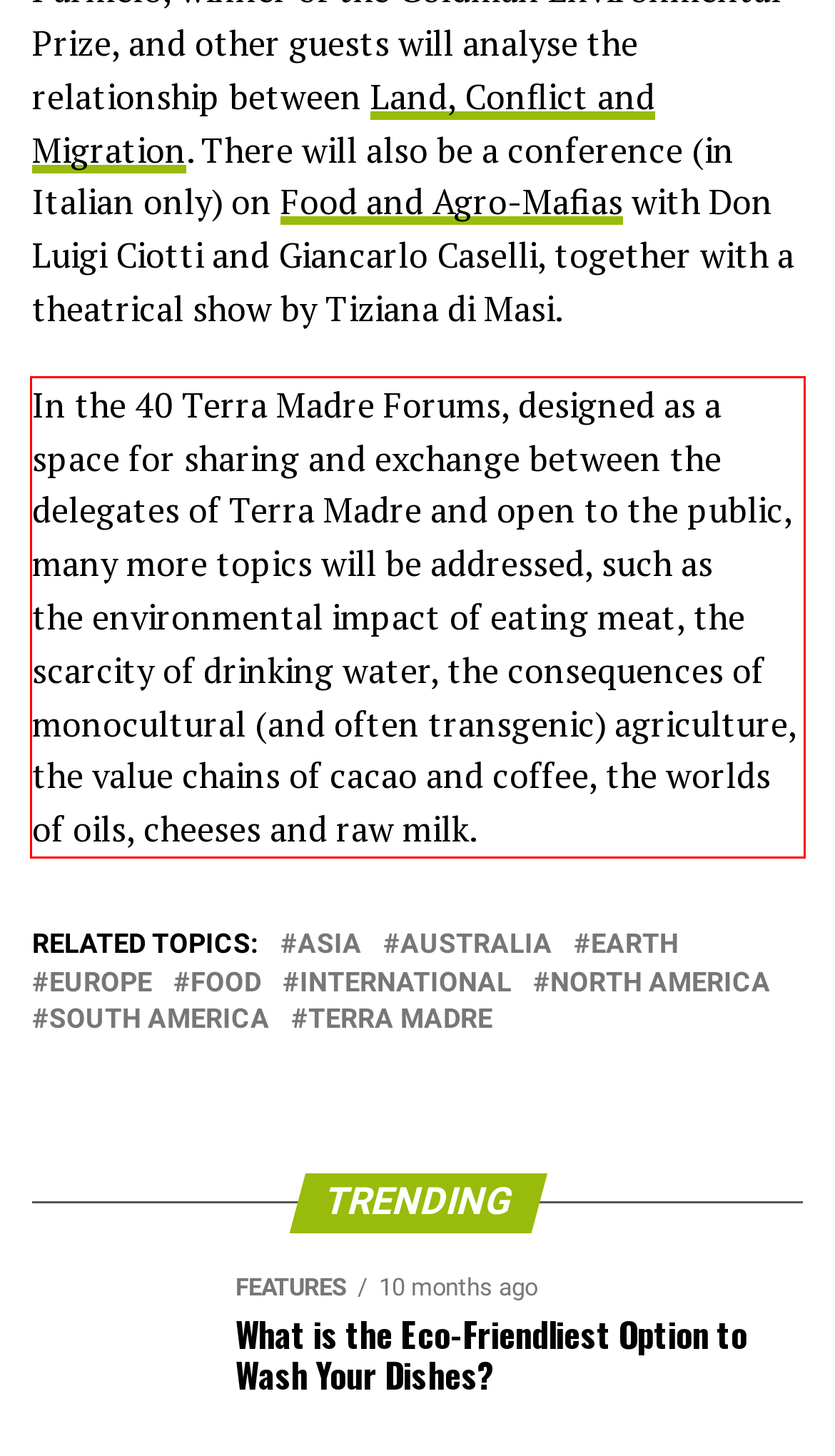Given a screenshot of a webpage with a red bounding box, please identify and retrieve the text inside the red rectangle.

In the 40 Terra Madre Forums, designed as a space for sharing and exchange between the delegates of Terra Madre and open to the public, many more topics will be addressed, such as the environmental impact of eating meat, the scarcity of drinking water, the consequences of monocultural (and often transgenic) agriculture, the value chains of cacao and coffee, the worlds of oils, cheeses and raw milk.